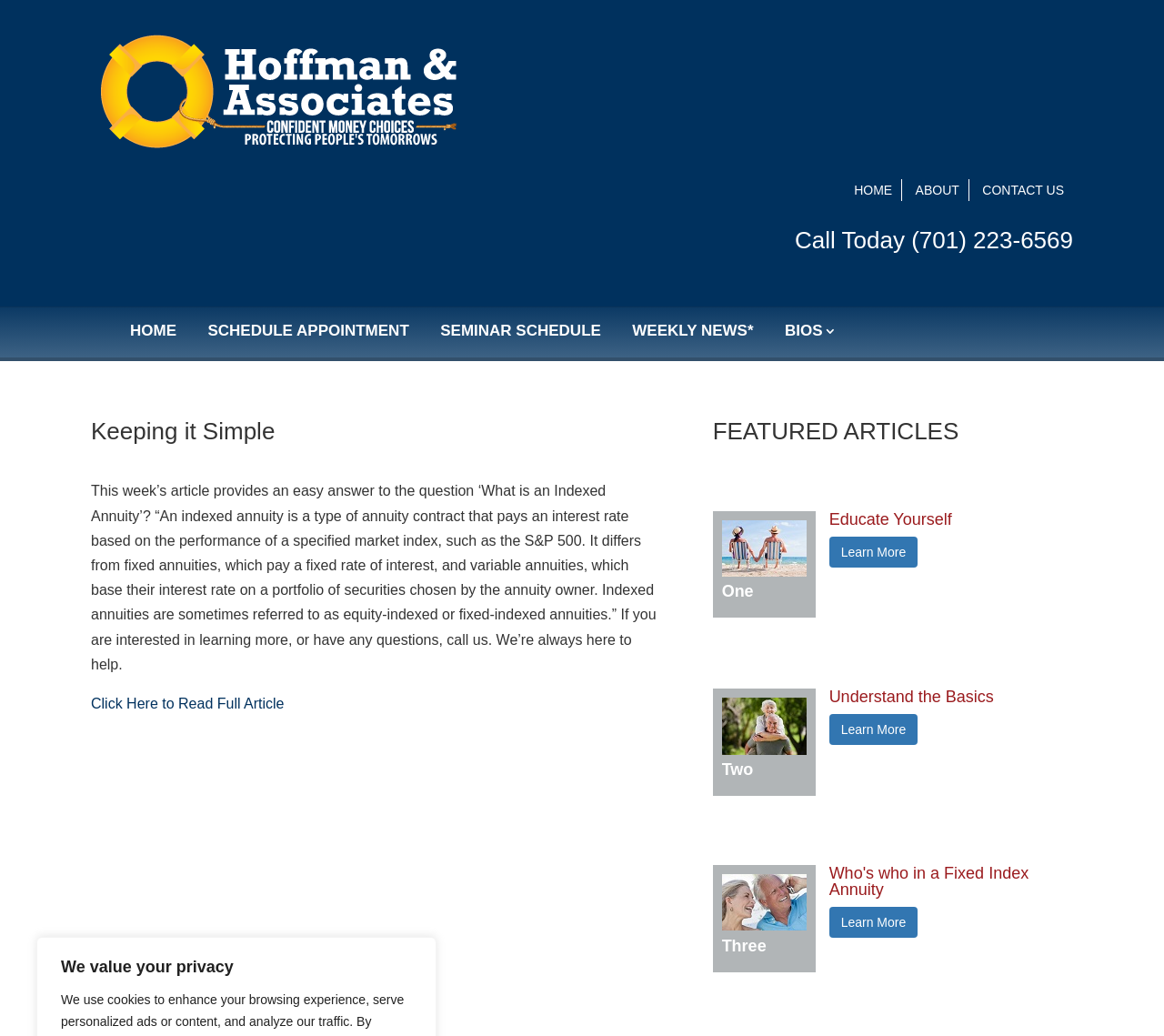Identify the bounding box coordinates of the element that should be clicked to fulfill this task: "Click on 'HOME'". The coordinates should be provided as four float numbers between 0 and 1, i.e., [left, top, right, bottom].

[0.726, 0.03, 0.774, 0.044]